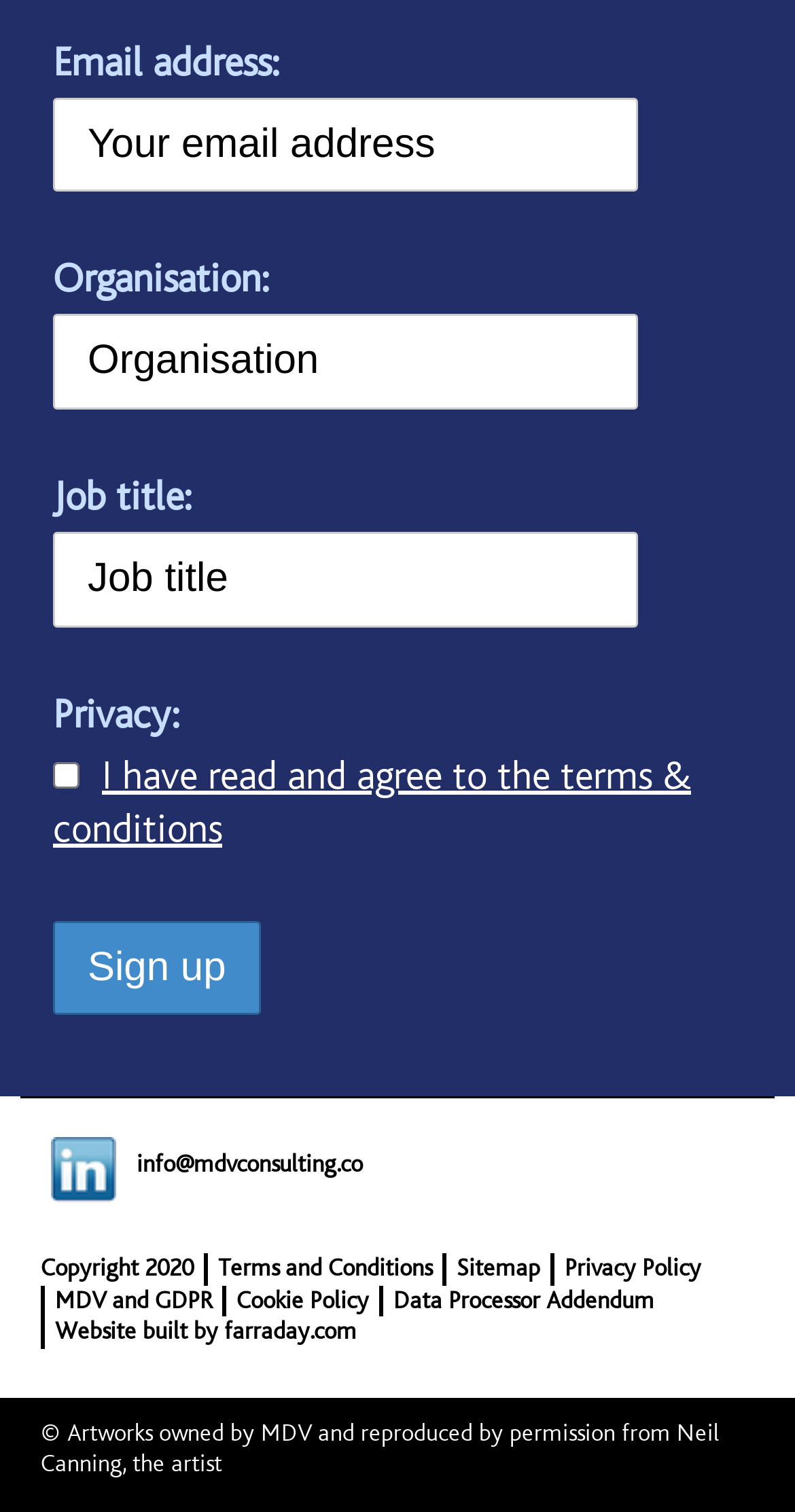What is the organisation behind the website?
Please provide a full and detailed response to the question.

The website has a copyright notice at the bottom that reads 'Copyright 2020' and is accompanied by a link to 'MDV and GDPR'. This suggests that the organisation behind the website is MDV Consulting.